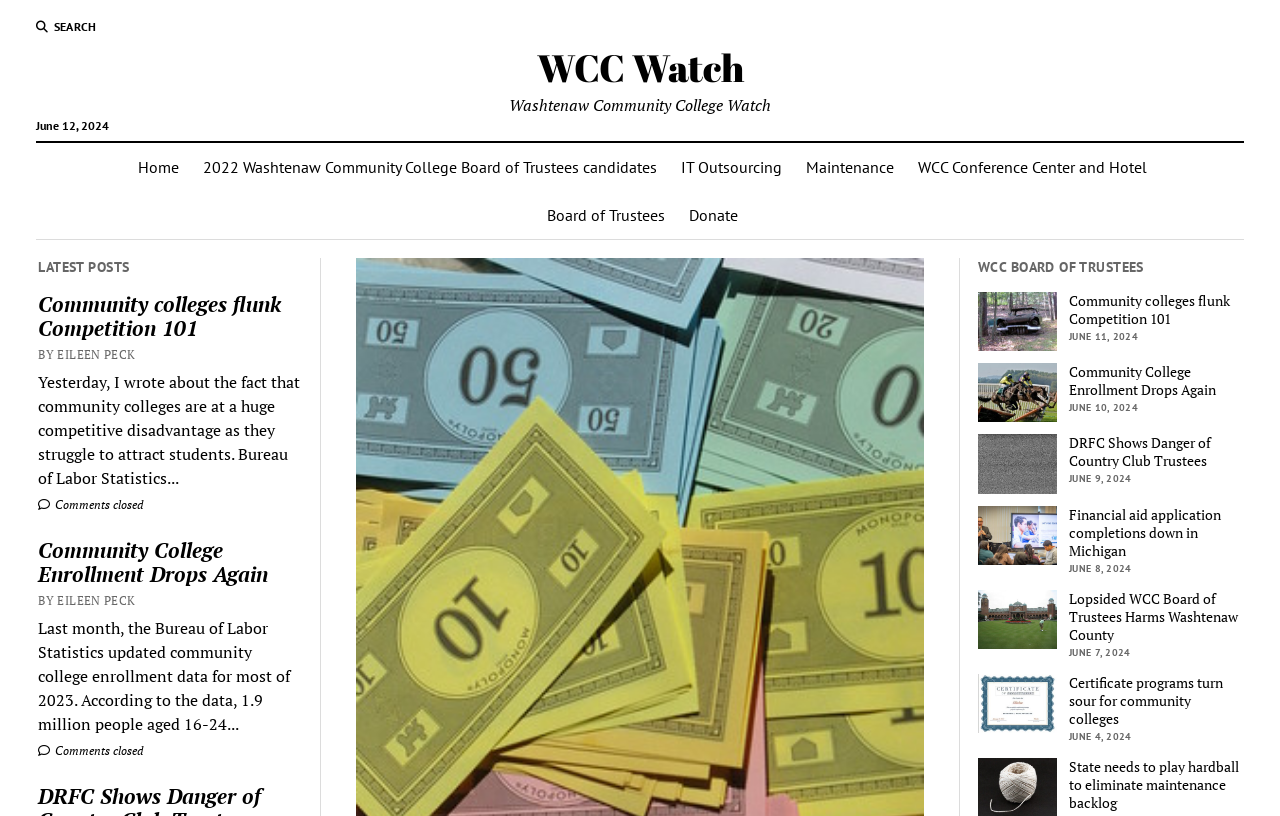What is the name of the website?
Make sure to answer the question with a detailed and comprehensive explanation.

The name of the website can be found in the top-left corner of the webpage, where it says 'WCC Watch' in a link format.